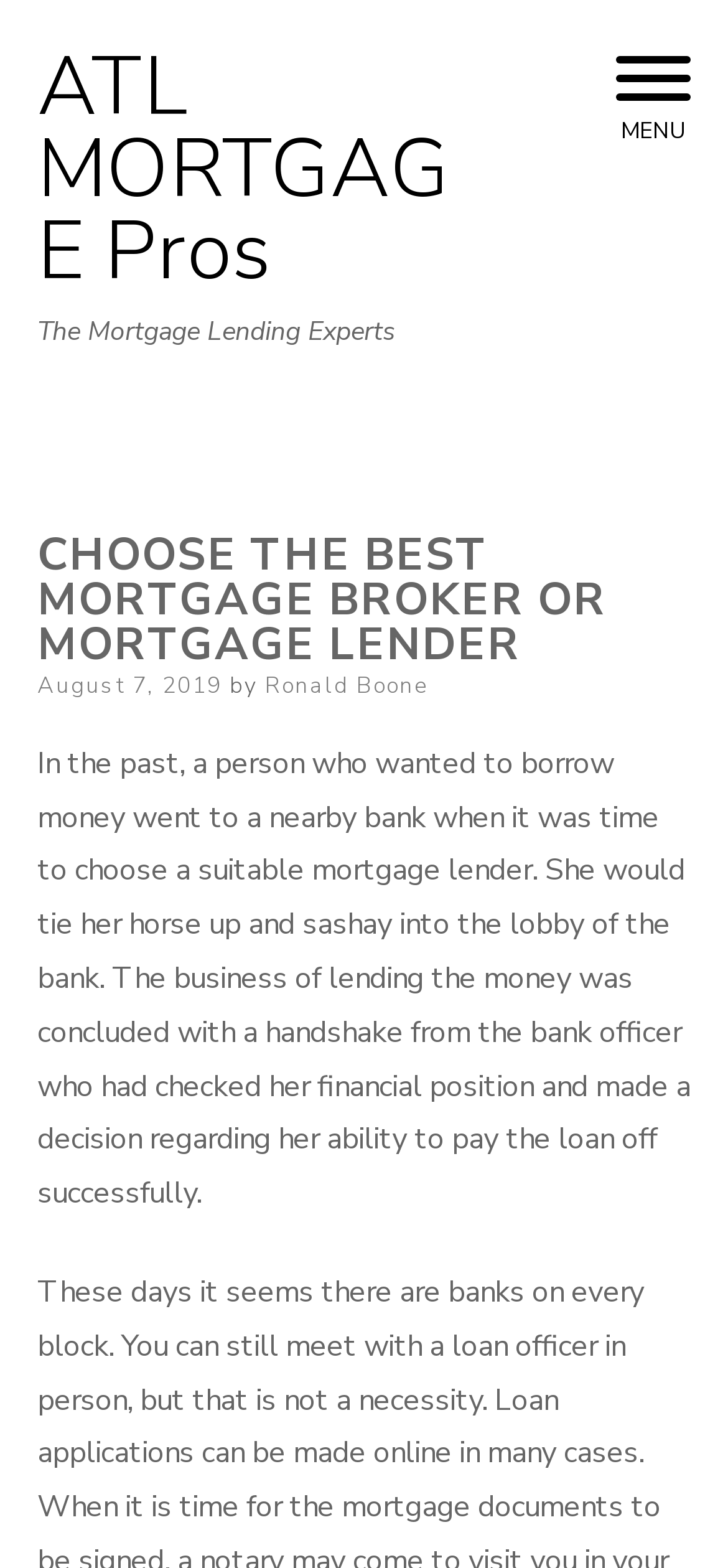What is the business of lending money concluded with?
Offer a detailed and exhaustive answer to the question.

I found the answer by reading the article which states that 'The business of lending the money was concluded with a handshake from the bank officer who had checked her financial position and made a decision regarding her ability to pay the loan off successfully'.